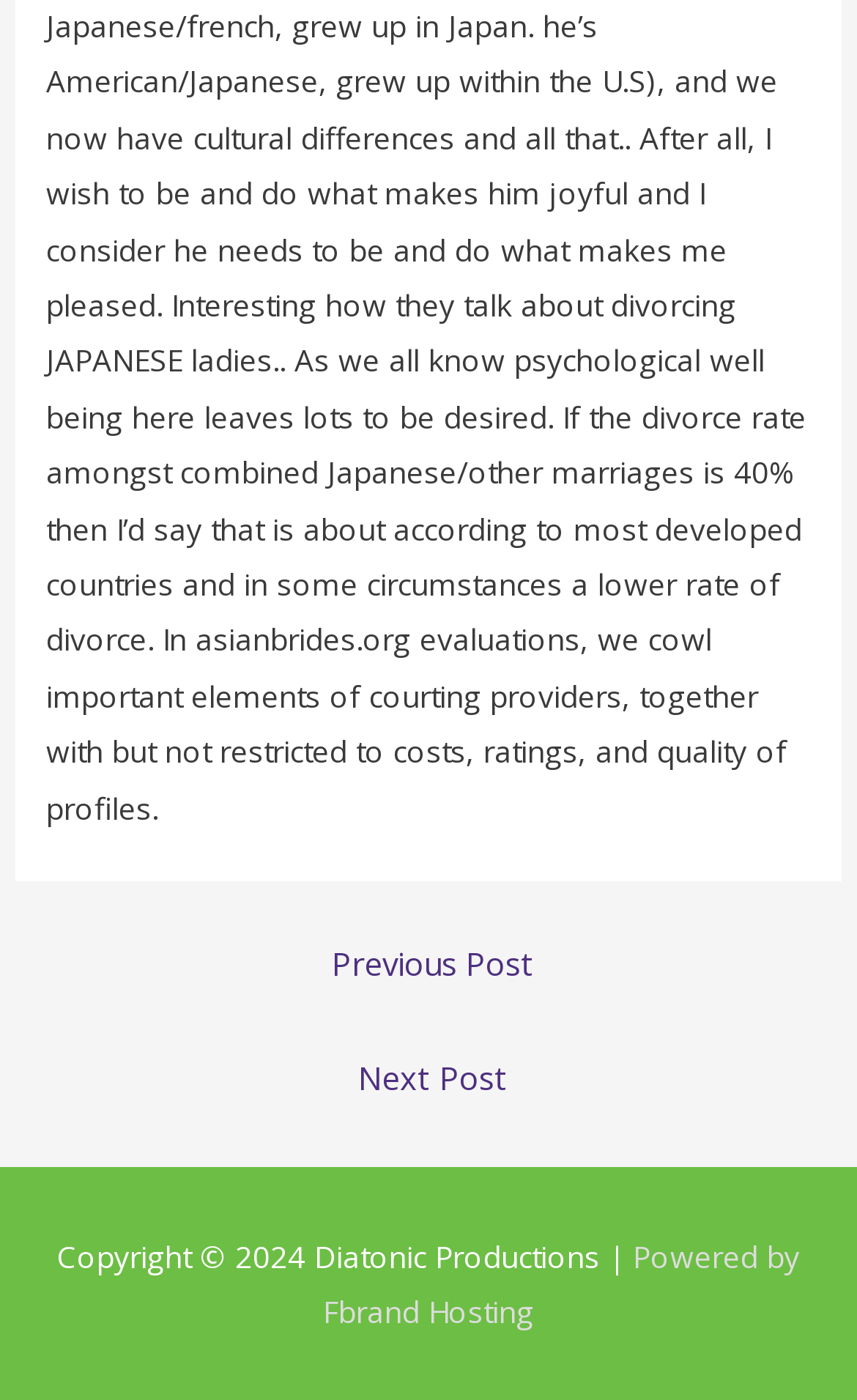What is the purpose of the 'Previous Post' and 'Next Post' links?
Using the image, provide a detailed and thorough answer to the question.

The 'Previous Post' and 'Next Post' links are located in the navigation section of the webpage, which suggests that they are used for post navigation. This is further supported by the 'Post navigation' static text element located above these links.